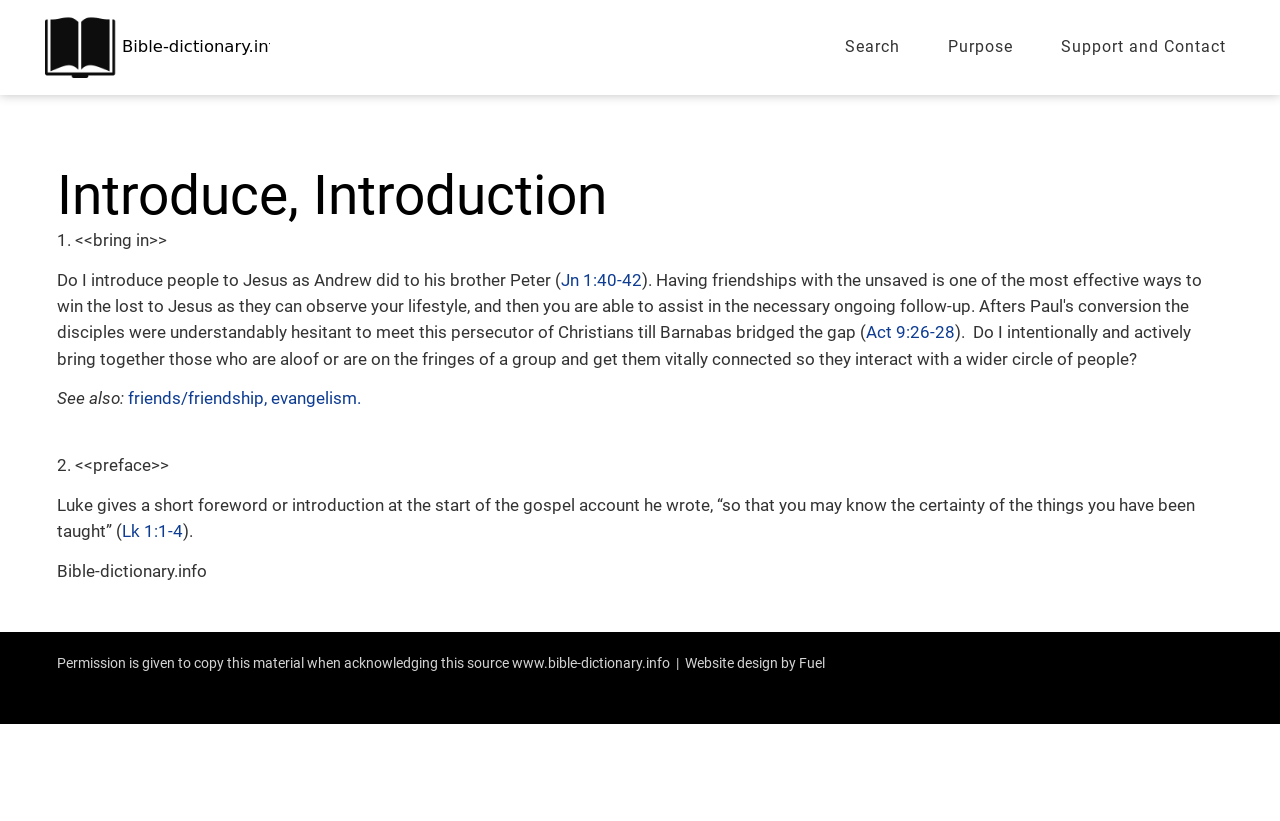Determine the bounding box for the UI element described here: "Support and Contact".

[0.81, 0.022, 0.977, 0.093]